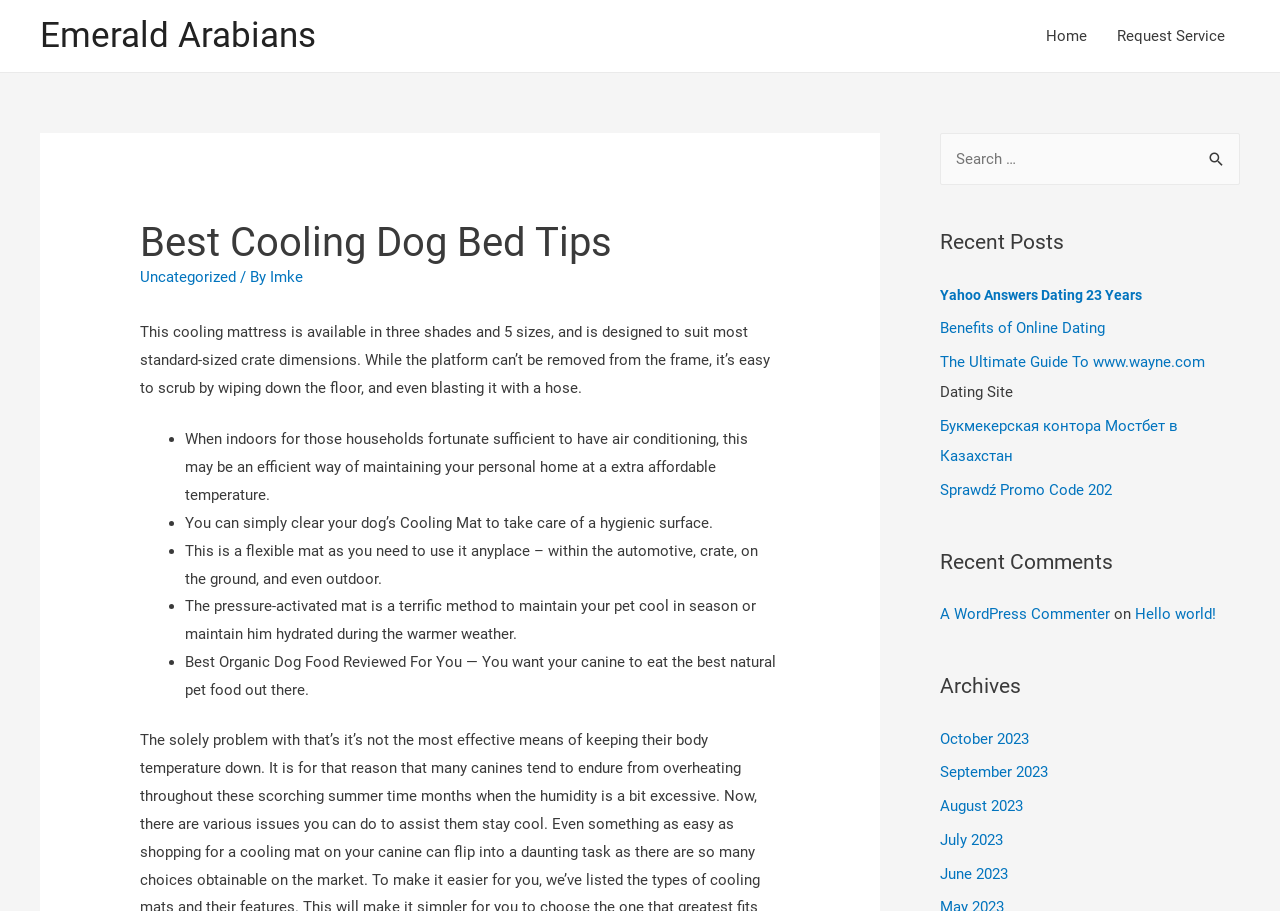Could you indicate the bounding box coordinates of the region to click in order to complete this instruction: "View the 'Archives'".

[0.734, 0.737, 0.969, 0.771]